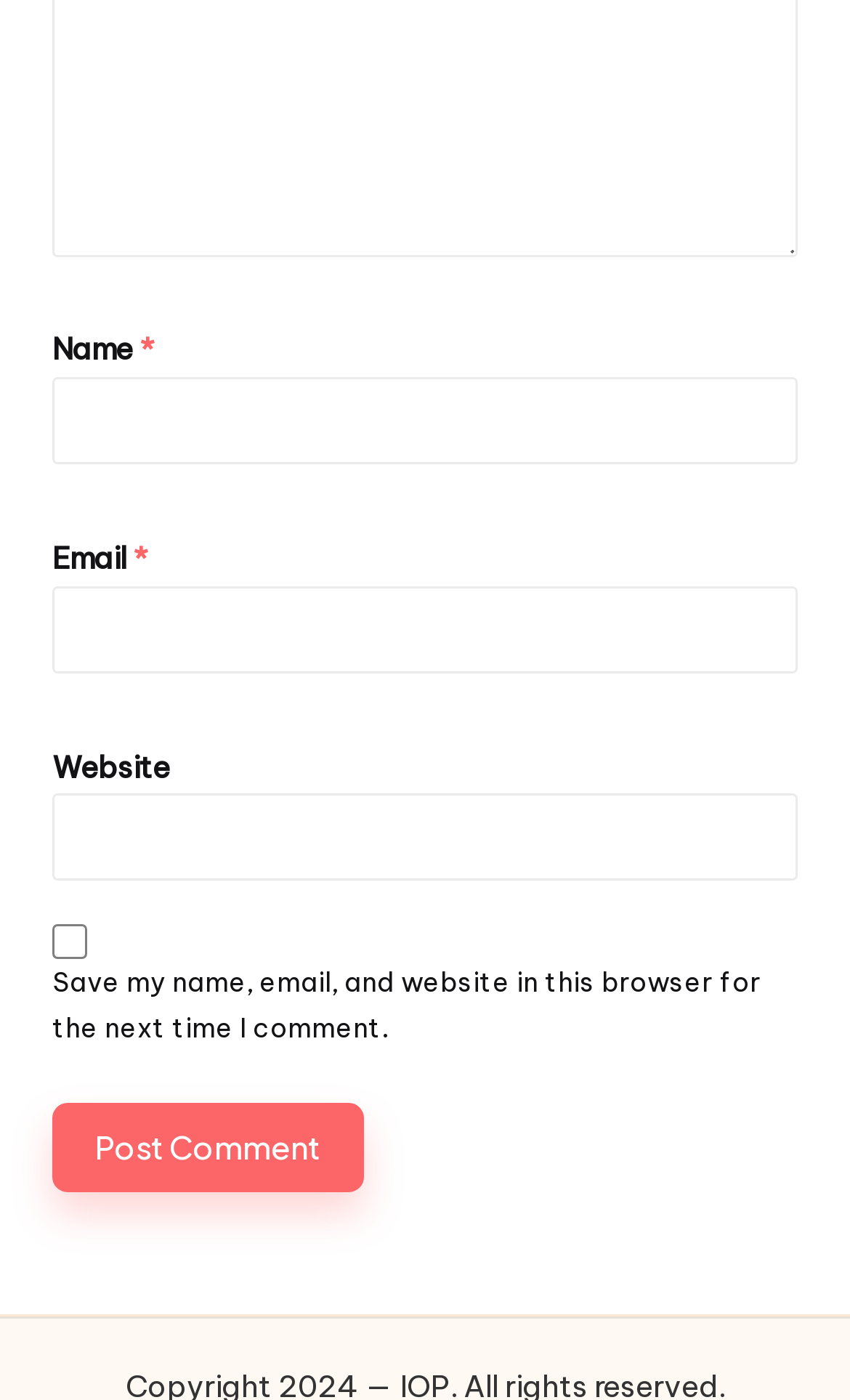Is the website input field required?
Please utilize the information in the image to give a detailed response to the question.

The input field for 'Website' is not marked as required, indicating that it is optional and users do not need to fill it in to submit the form.